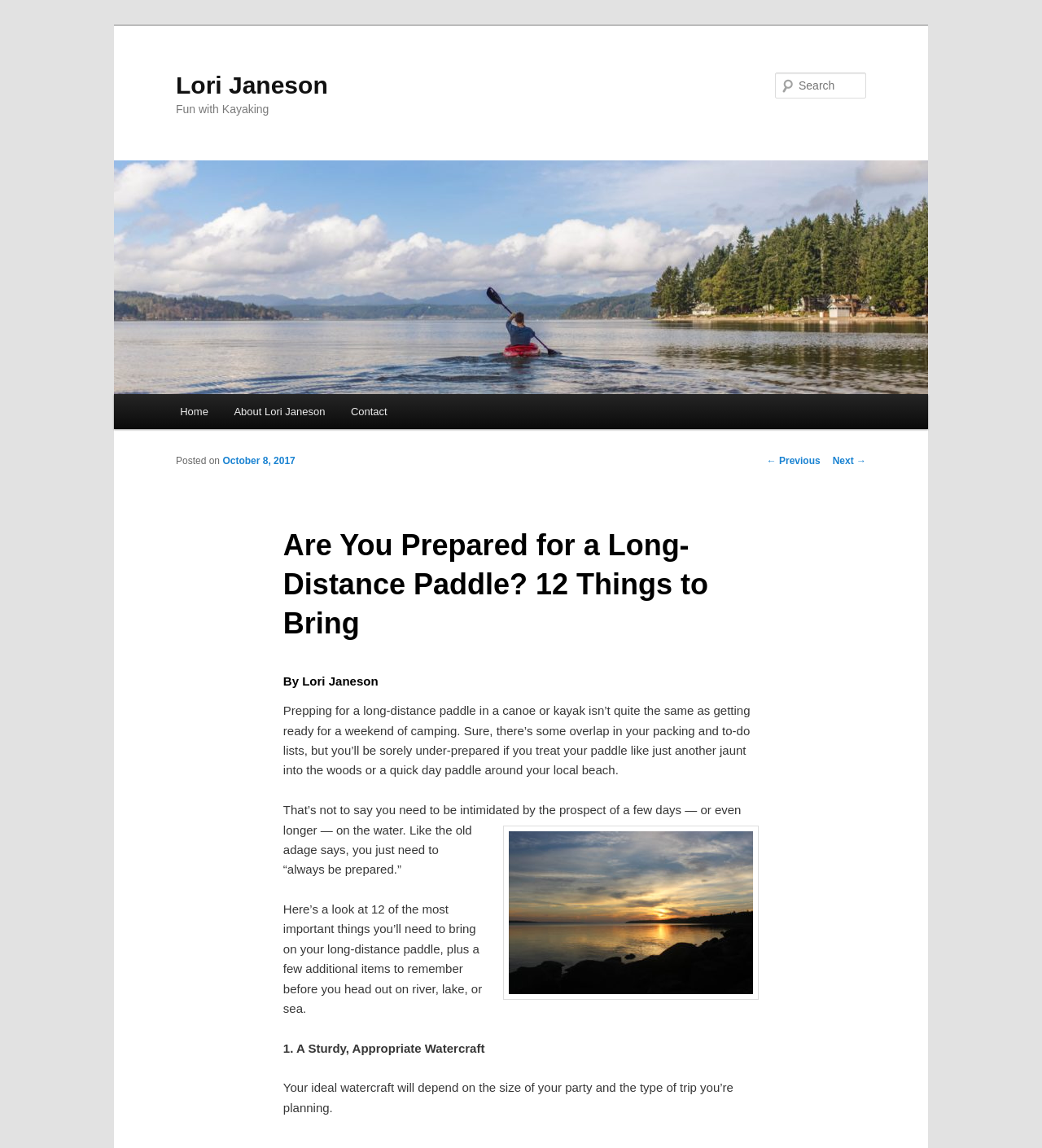Bounding box coordinates should be in the format (top-left x, top-left y, bottom-right x, bottom-right y) and all values should be floating point numbers between 0 and 1. Determine the bounding box coordinate for the UI element described as: Lori Janeson

[0.169, 0.062, 0.315, 0.086]